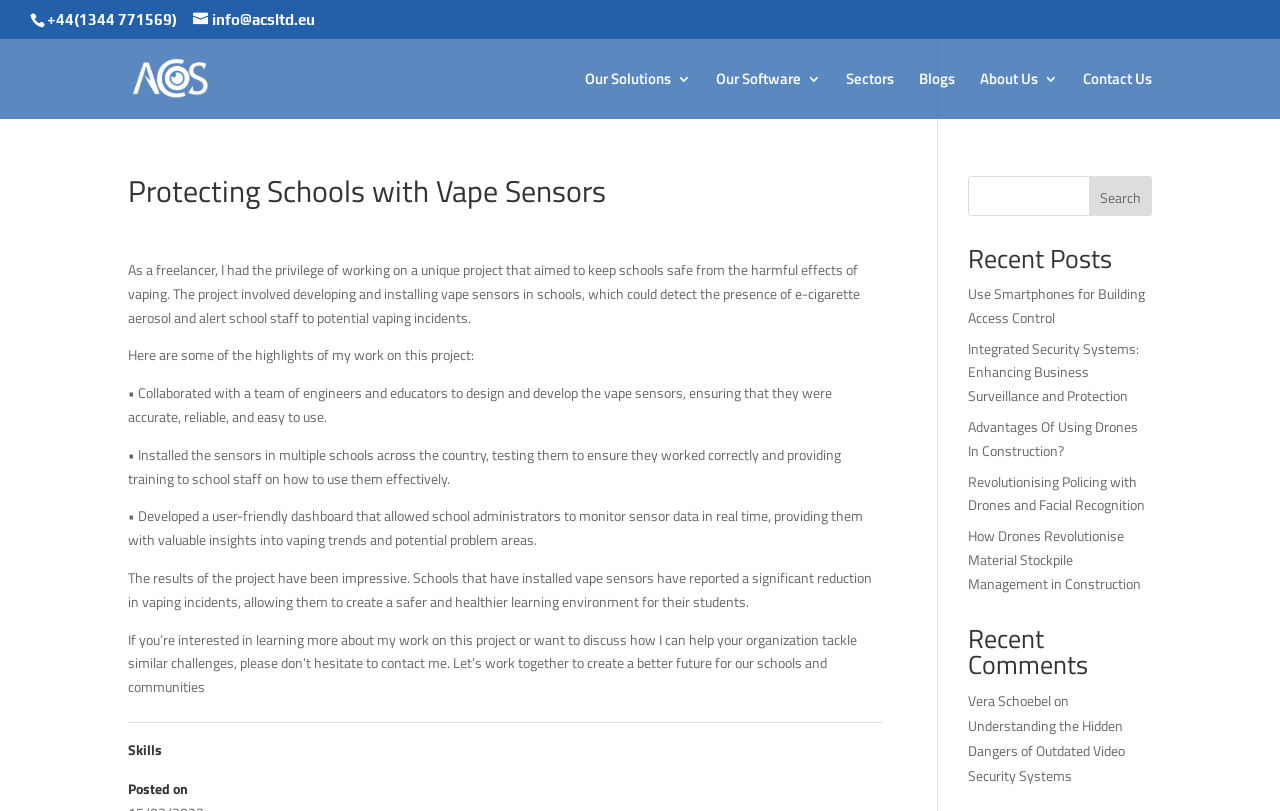Please give a one-word or short phrase response to the following question: 
What is the phone number of ACS Ltd?

+44(1344 771569